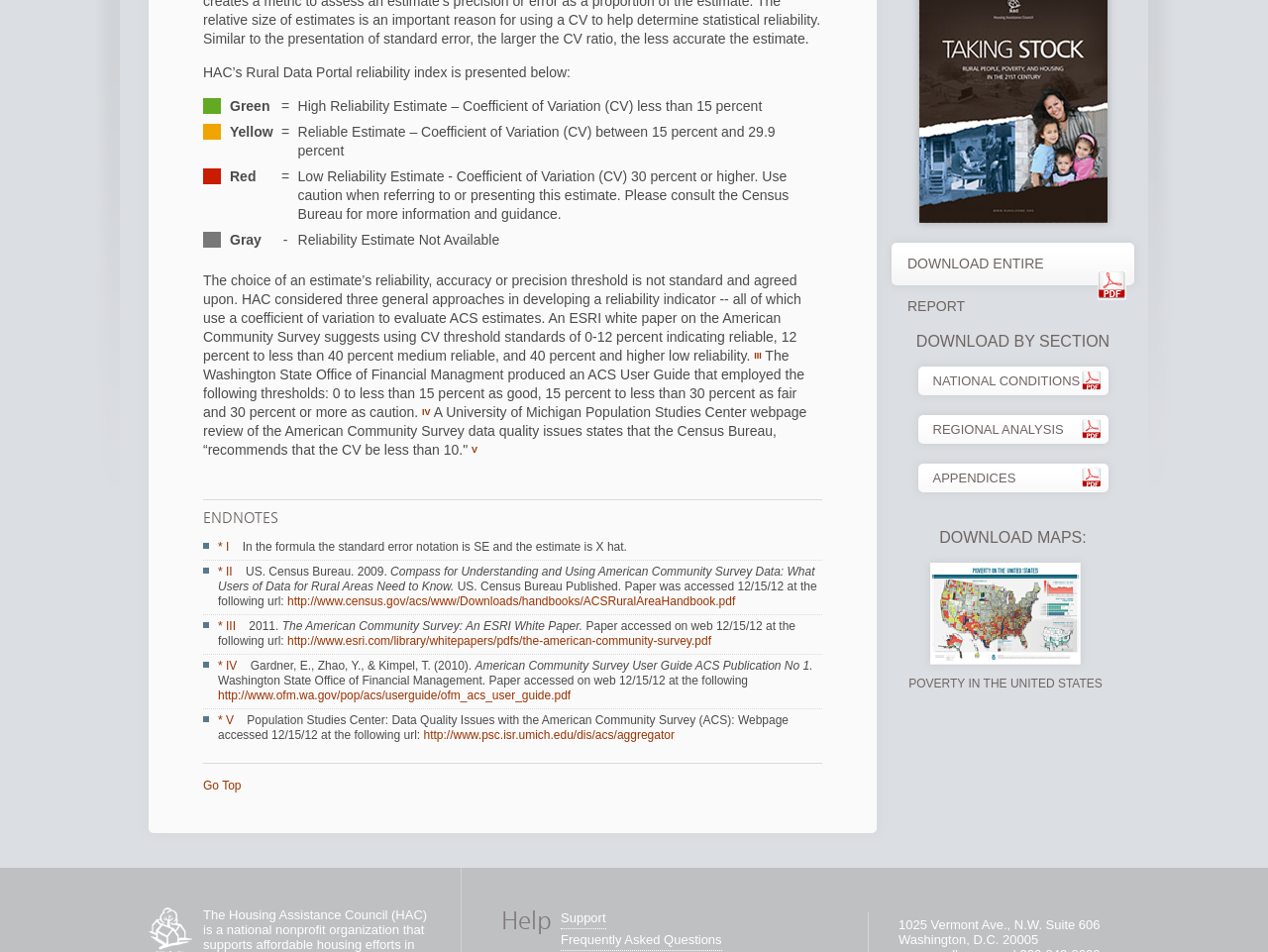Please find the bounding box for the following UI element description. Provide the coordinates in (top-left x, top-left y, bottom-right x, bottom-right y) format, with values between 0 and 1: http://www.ofm.wa.gov/pop/acs/userguide/ofm_acs_user_guide.pdf

[0.172, 0.723, 0.45, 0.738]